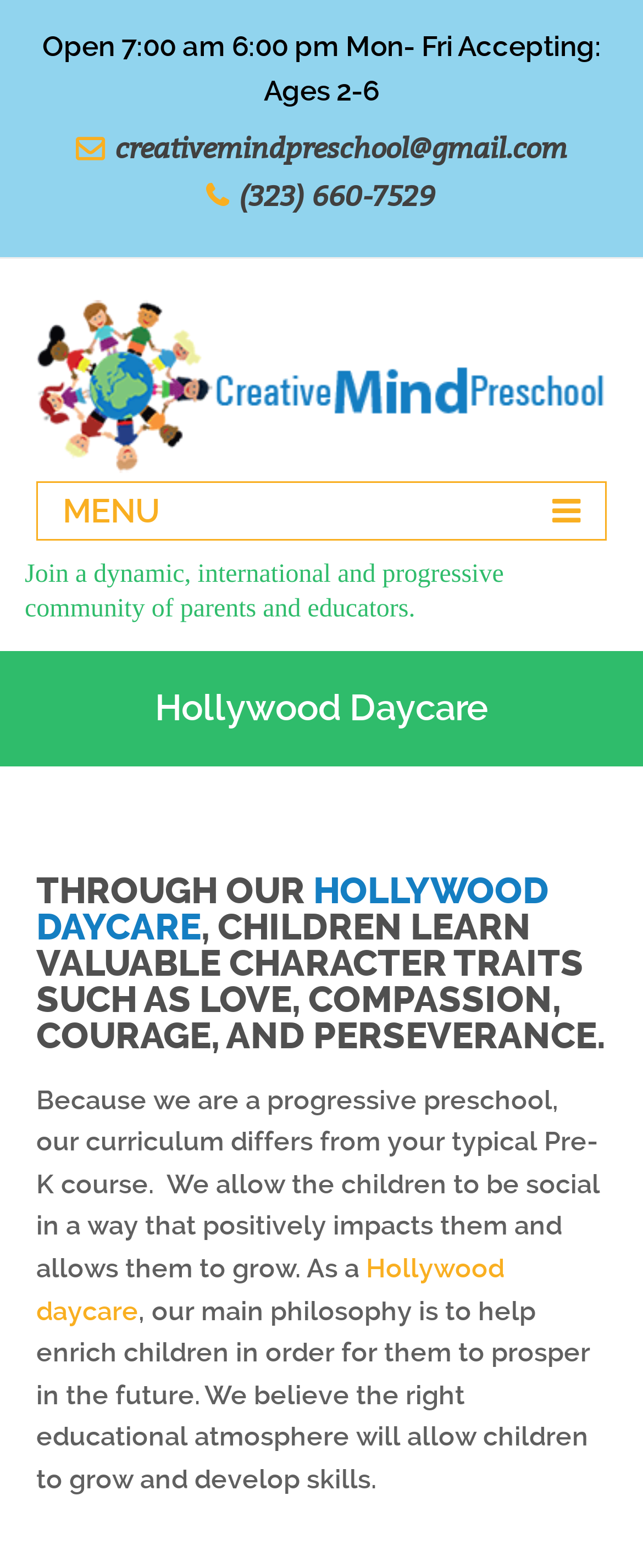Please provide the bounding box coordinates for the UI element as described: "(323) 660-7529". The coordinates must be four floats between 0 and 1, represented as [left, top, right, bottom].

[0.321, 0.112, 0.679, 0.136]